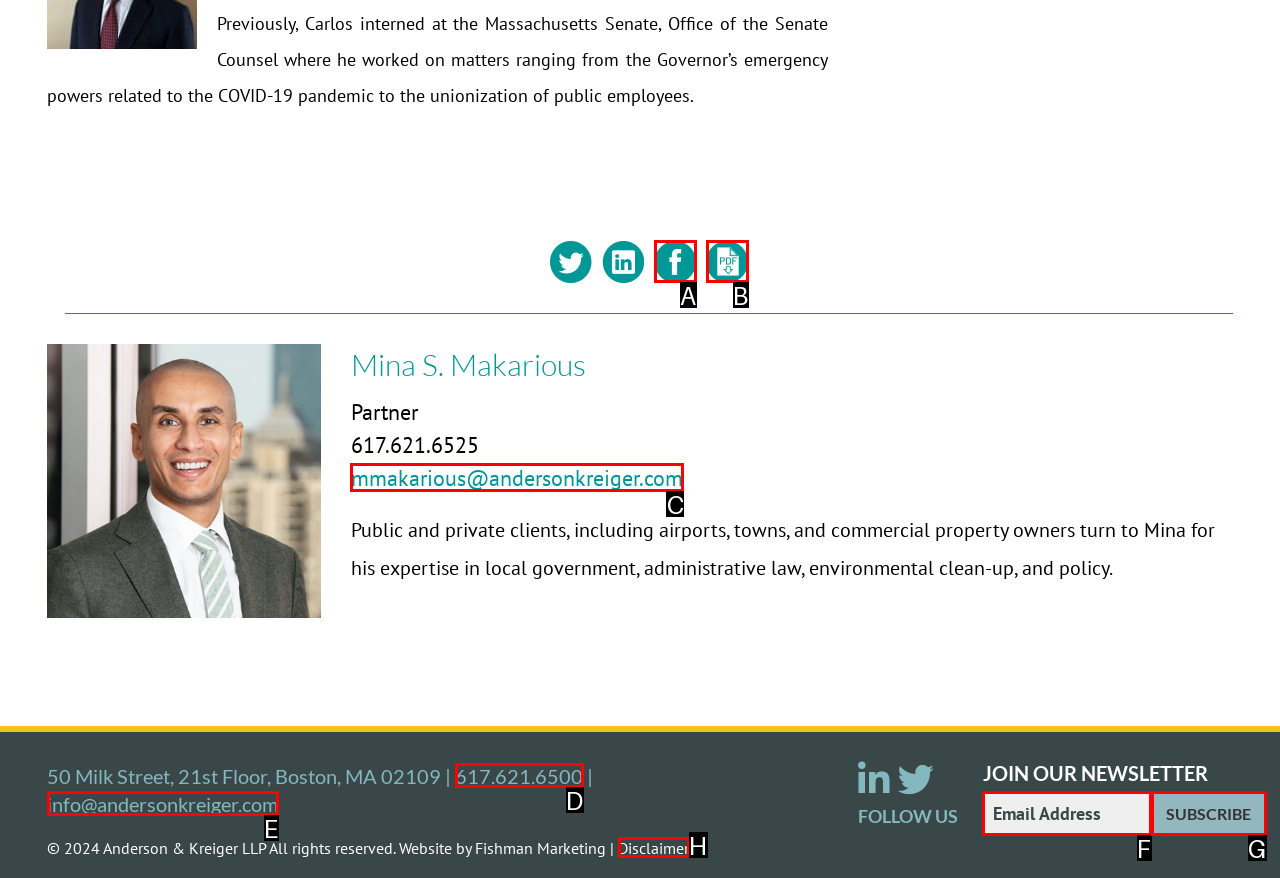Indicate which lettered UI element to click to fulfill the following task: Click the phone number in France
Provide the letter of the correct option.

None